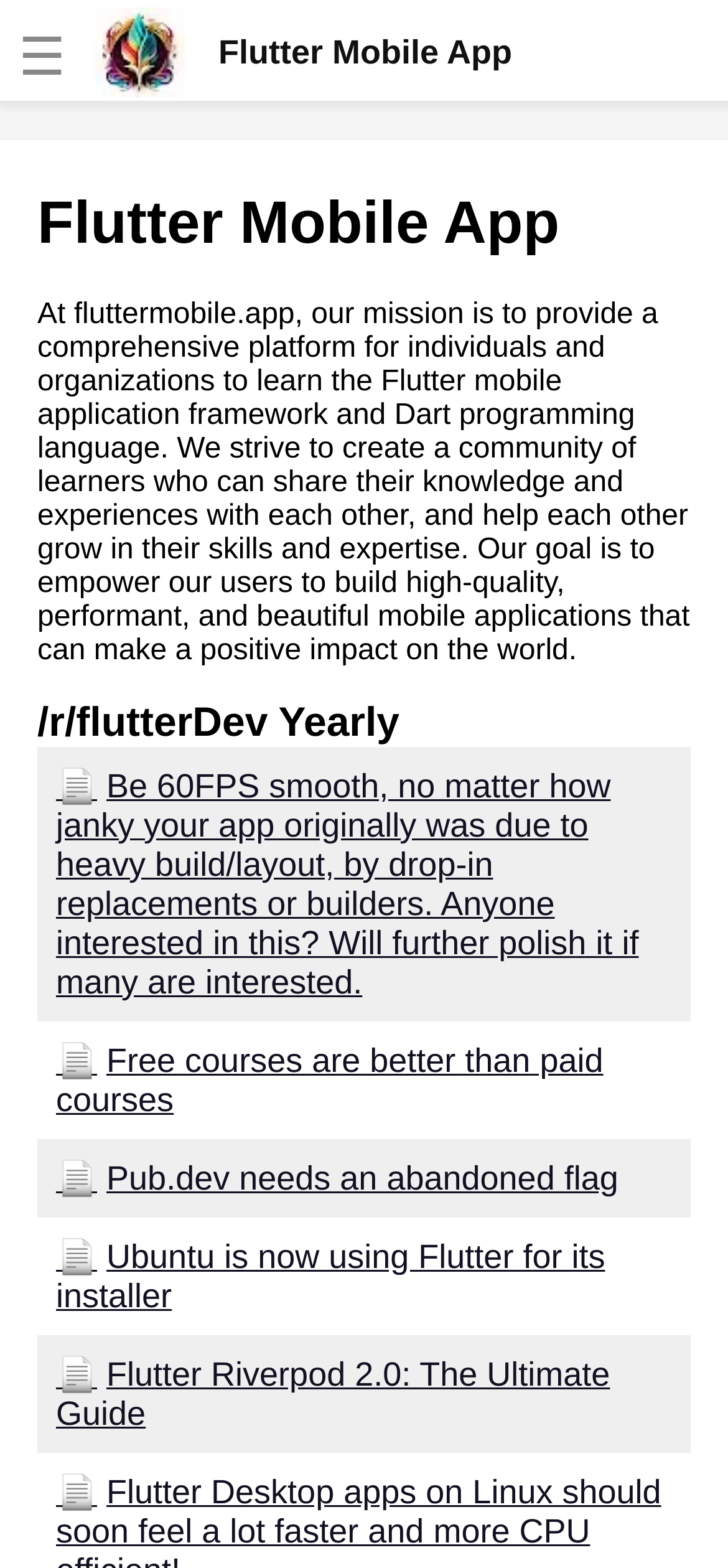Consider the image and give a detailed and elaborate answer to the question: 
What is the mission of the website?

The mission of the website is to provide a comprehensive platform for individuals and organizations to learn the Flutter mobile application framework and Dart programming language, and to create a community of learners who can share their knowledge and experiences with each other, as stated in the static text element.